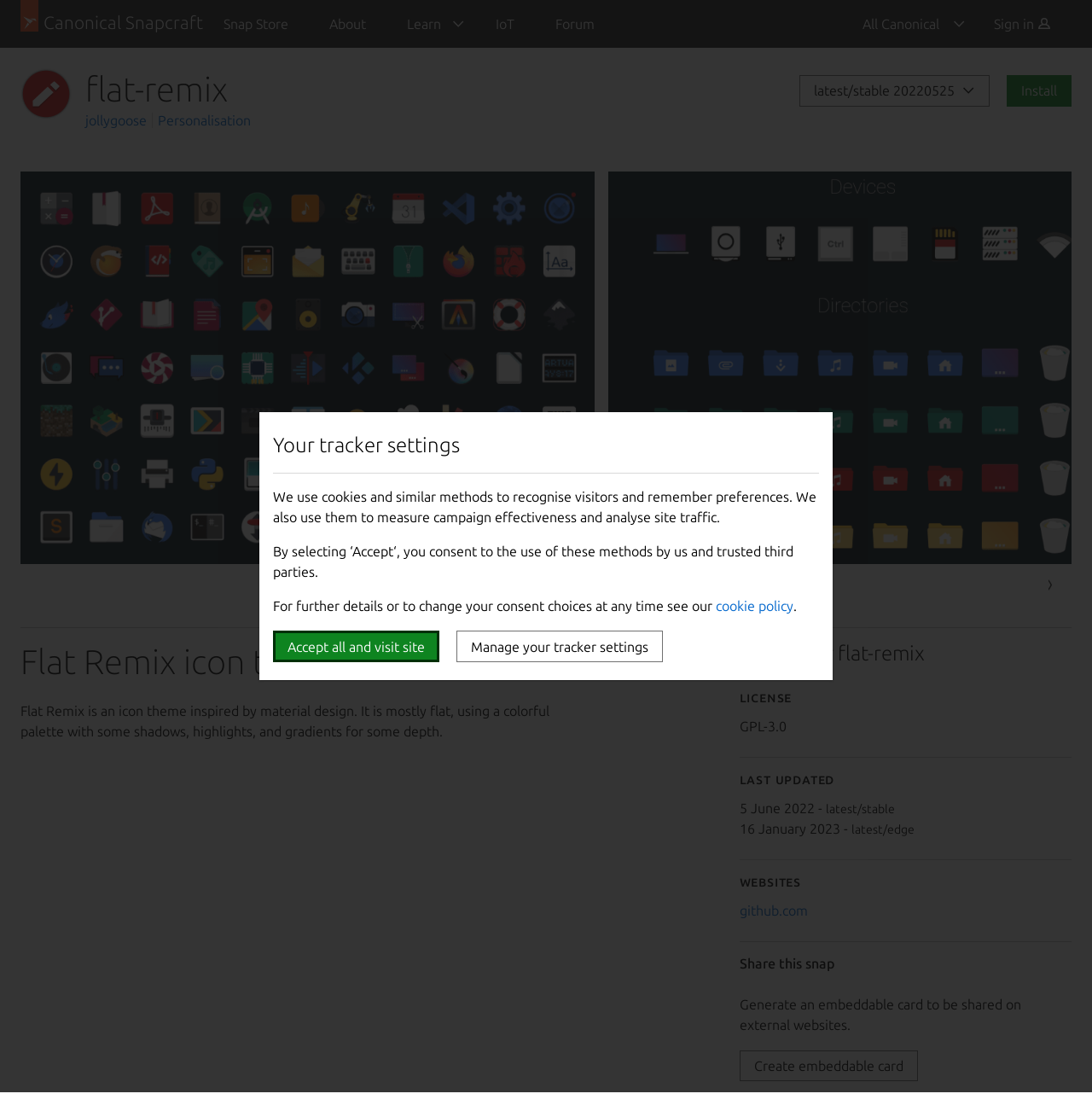Generate a thorough description of the webpage.

The webpage is about installing Flat Remix, an icon theme inspired by material design, on Linux. At the top left, there is a link to "Canonical Snapcraft" and a vertical menu with options like "Snap Store", "About", "Learn", "IoT", and "Forum". On the top right, there is another vertical menu with options like "All Canonical" and "Sign in".

Below the top menus, there is an image of the Flat Remix icon theme, followed by a heading with the same name. There are two links, "jollygoose" and "Personalisation", and two buttons, "latest/stable 20220525" and "Install".

The main content of the page is divided into sections. The first section has a heading "Flat Remix icon theme" and a paragraph describing the theme. The second section has a heading "Details for flat-remix" and provides information about the license, which is GPL-3.0.

The third section has a heading "Last updated" and lists two updates, one on 5 June 2022 and another on 16 January 2023. The fourth section has a heading "Websites" and a link to "github.com". The fifth section has a heading "Share this snap" and a button to create an embeddable card to be shared on external websites.

At the bottom of the page, there is a dialog box with a heading "Your tracker settings" and a description about the use of cookies and similar methods. The dialog box has two buttons, "Accept all and visit site" and "Manage your tracker settings".